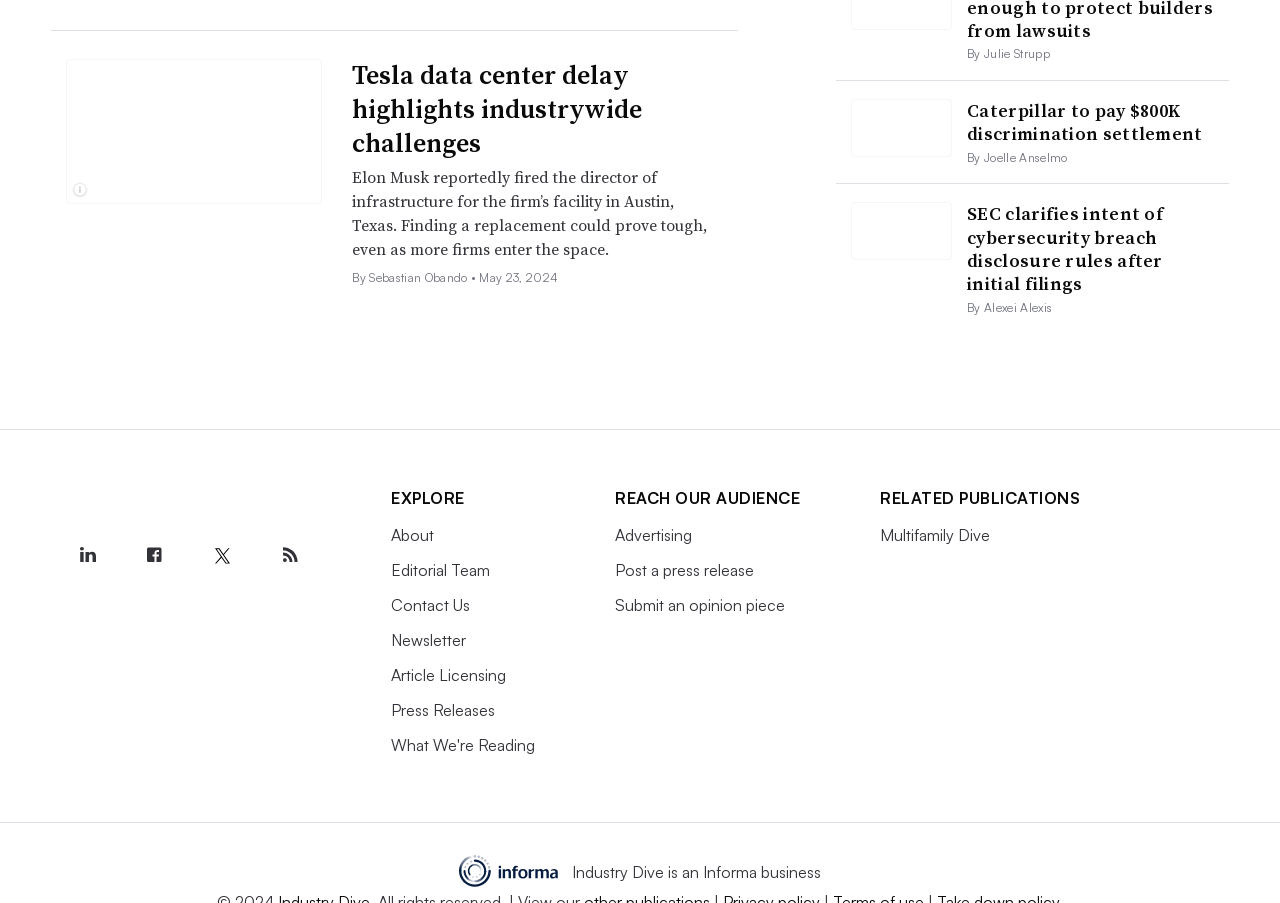Please identify the bounding box coordinates of the element I need to click to follow this instruction: "Learn more about SEC clarifies intent of cybersecurity breach disclosure rules".

[0.756, 0.223, 0.909, 0.328]